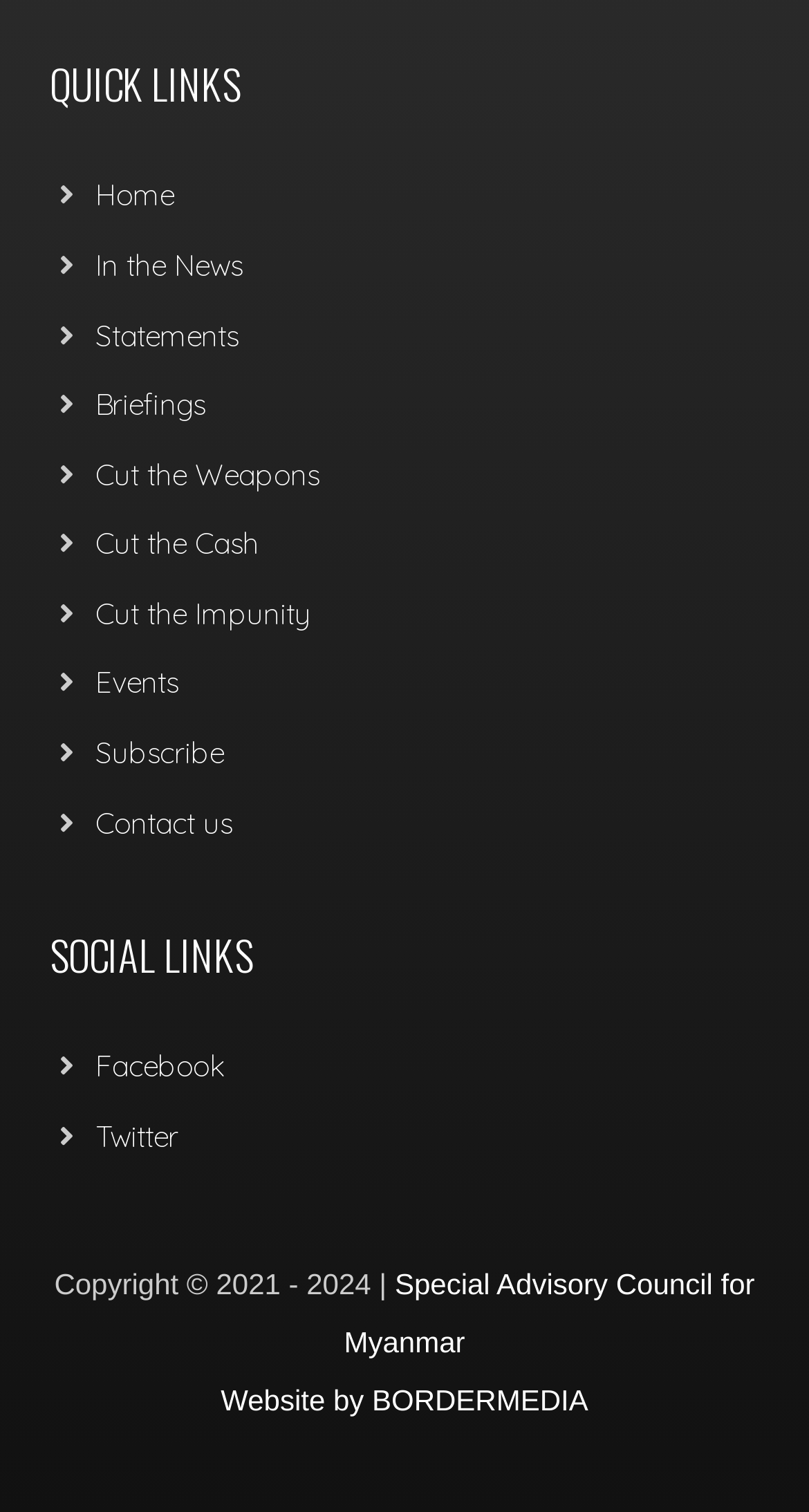What is the purpose of the 'Cut the...' links?
Give a single word or phrase answer based on the content of the image.

Campaigns or initiatives